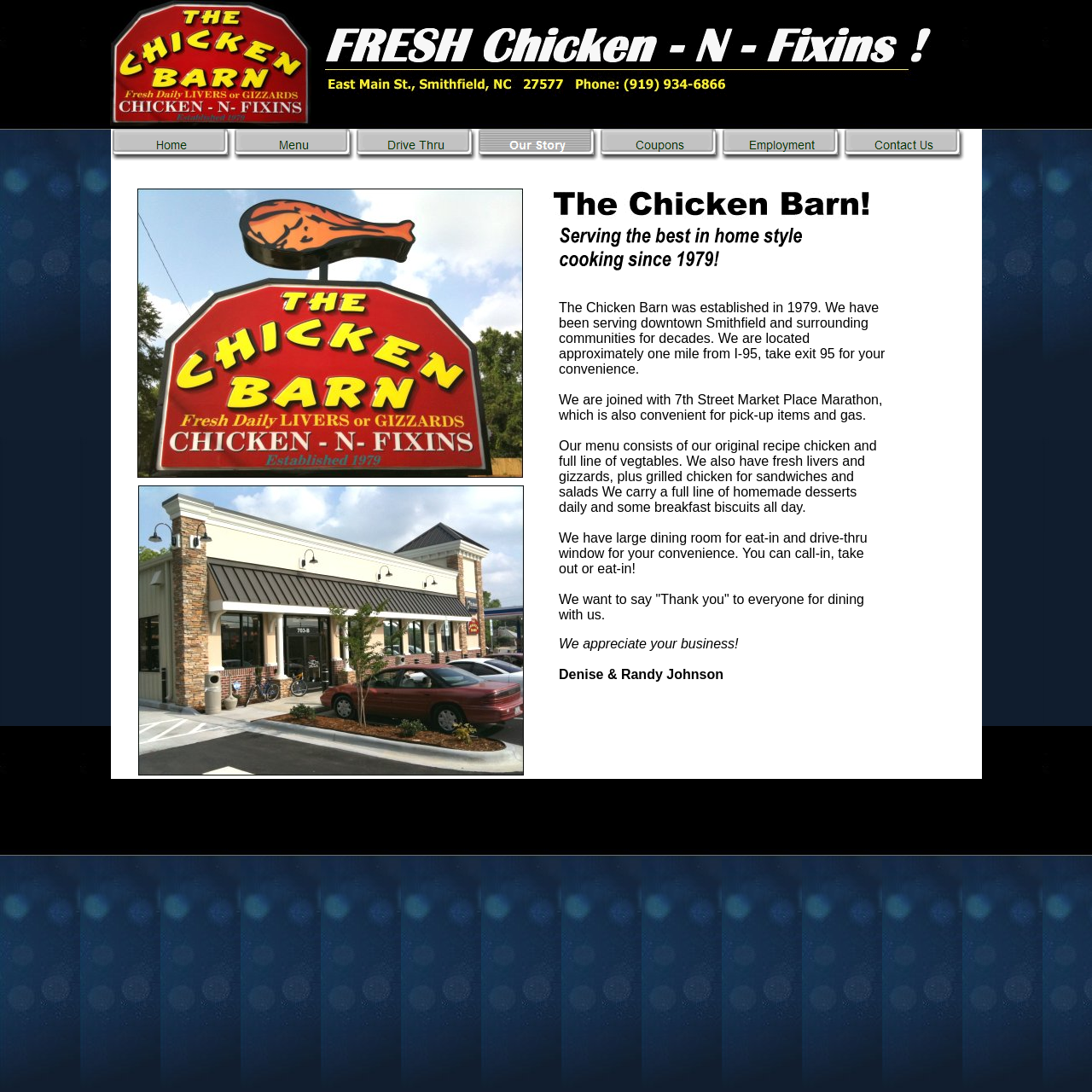Determine the bounding box for the UI element described here: "alt="Home" name="NavigationButton1" title="Home"".

[0.102, 0.137, 0.213, 0.15]